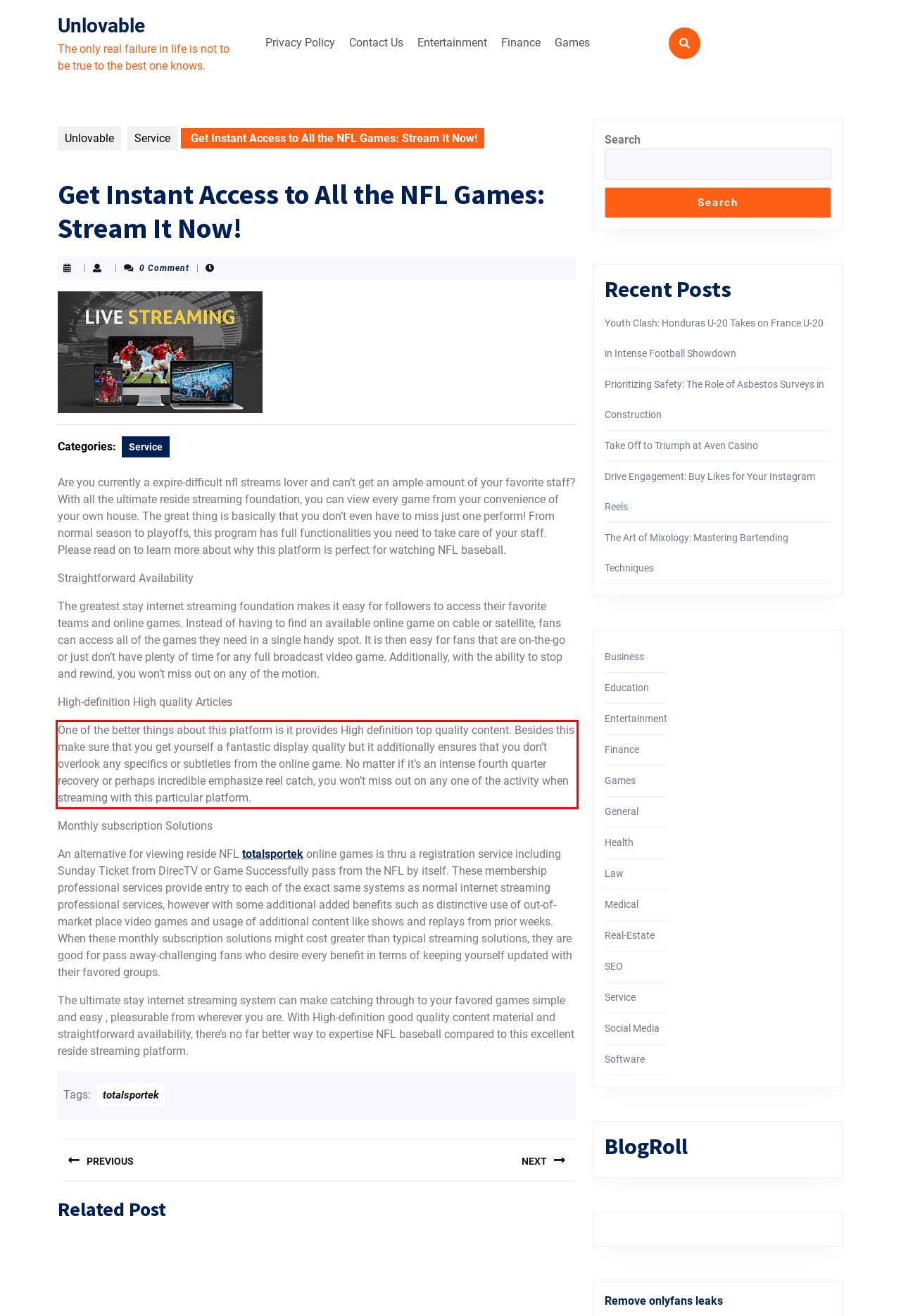Please perform OCR on the text content within the red bounding box that is highlighted in the provided webpage screenshot.

One of the better things about this platform is it provides High definition top quality content. Besides this make sure that you get yourself a fantastic display quality but it additionally ensures that you don’t overlook any specifics or subtleties from the online game. No matter if it’s an intense fourth quarter recovery or perhaps incredible emphasize reel catch, you won’t miss out on any one of the activity when streaming with this particular platform.